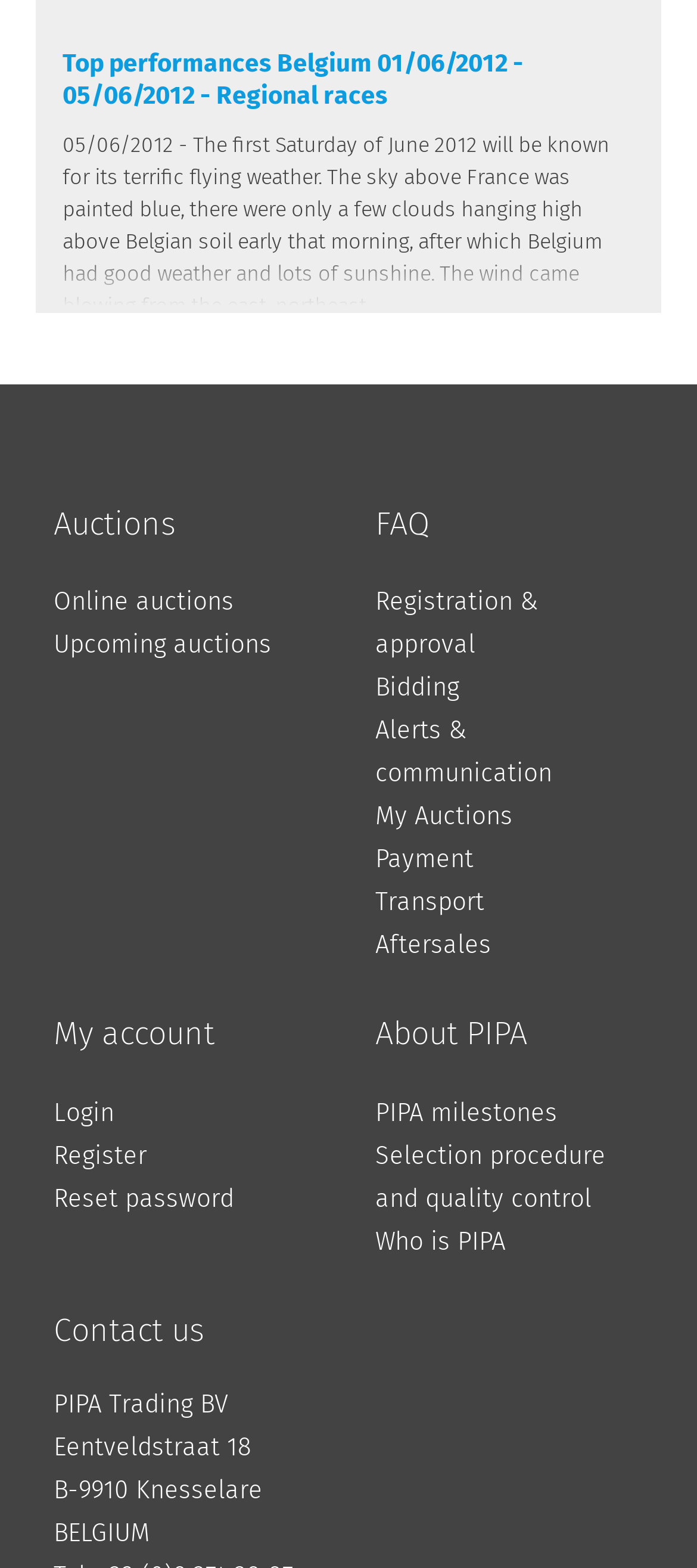Provide a brief response to the question below using one word or phrase:
What is the last link under the 'About PIPA' heading?

Who is PIPA